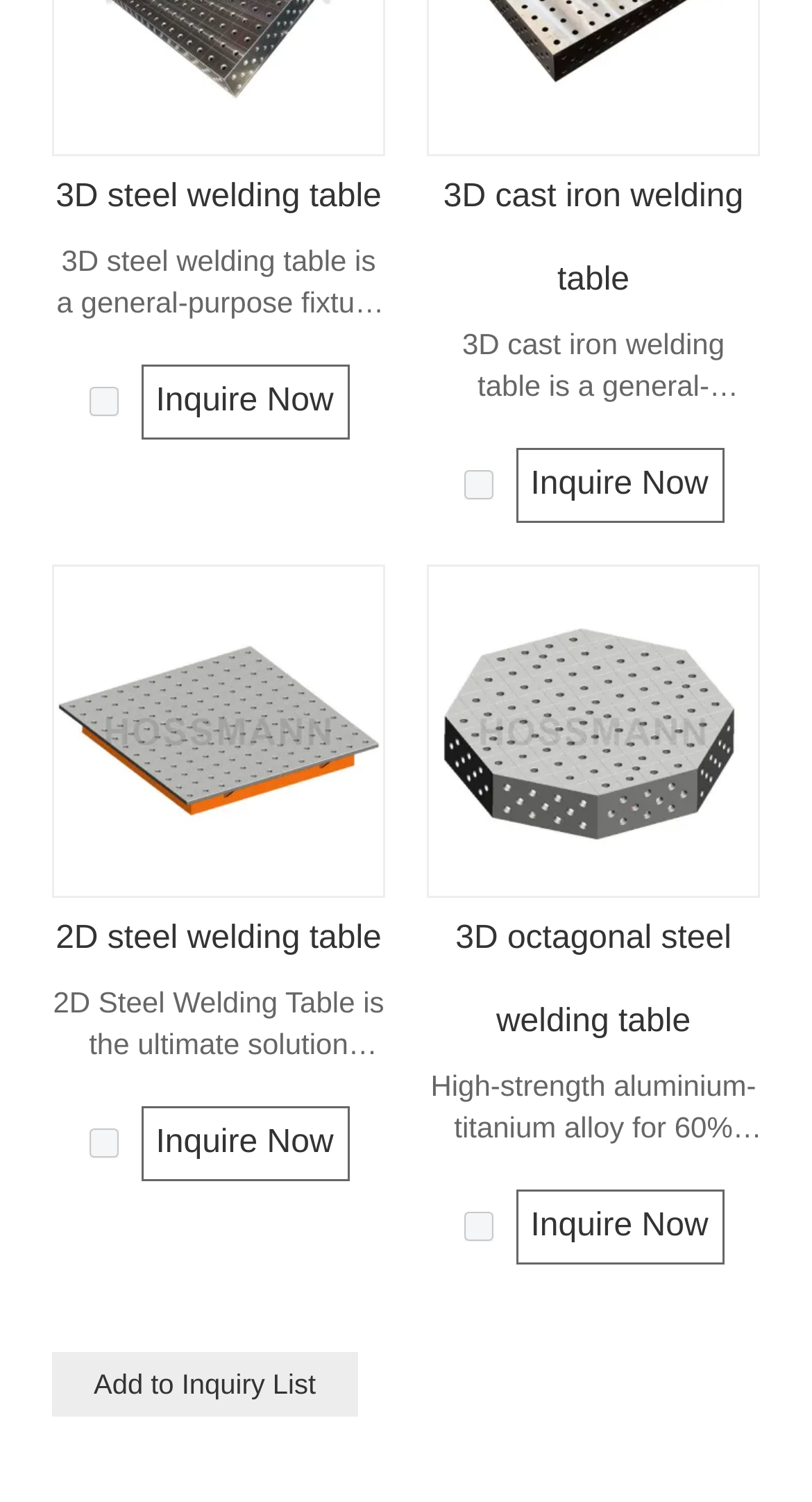Please identify the bounding box coordinates of the clickable area that will allow you to execute the instruction: "View the '2D steel welding table' image".

[0.067, 0.377, 0.472, 0.596]